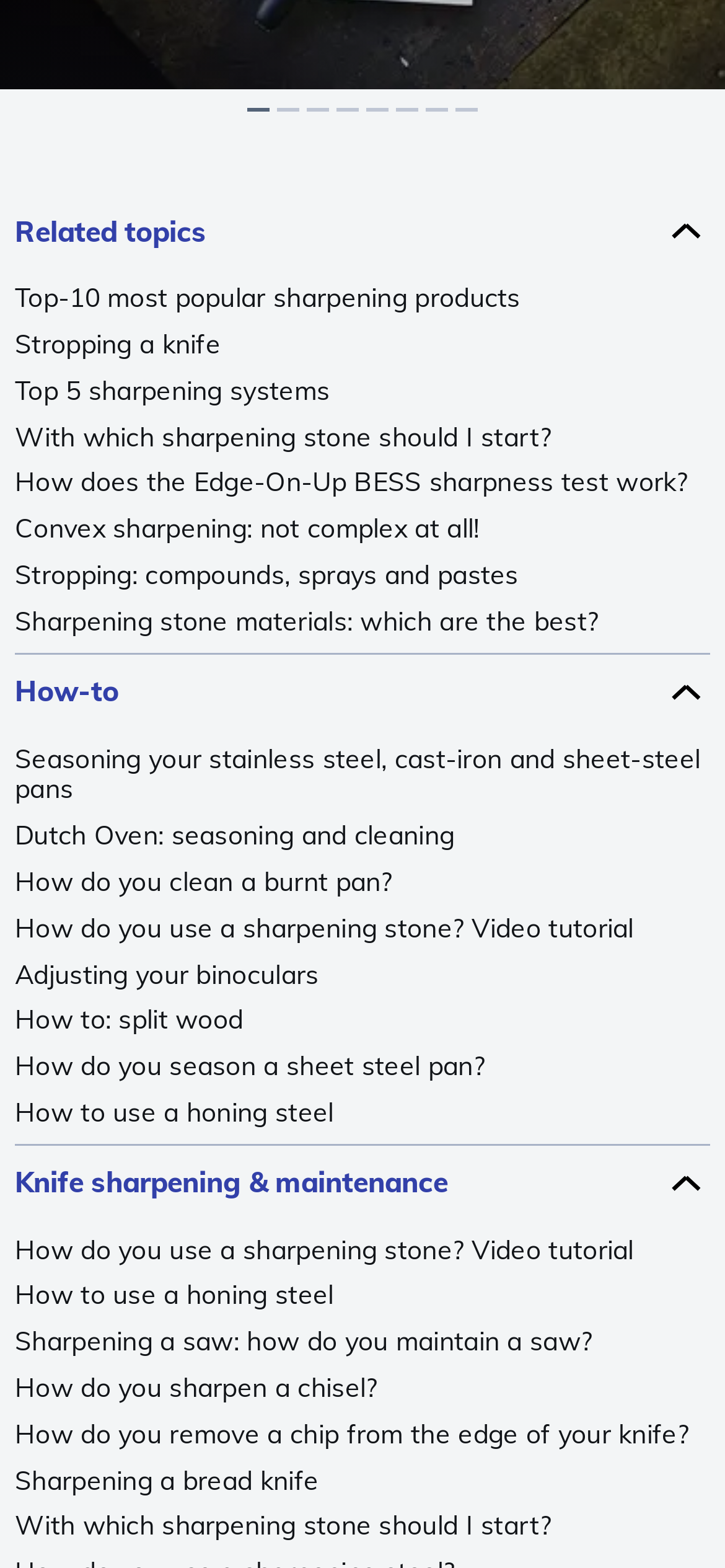Respond to the following question using a concise word or phrase: 
What is the last related topic?

Sharpening stone materials: which are the best?